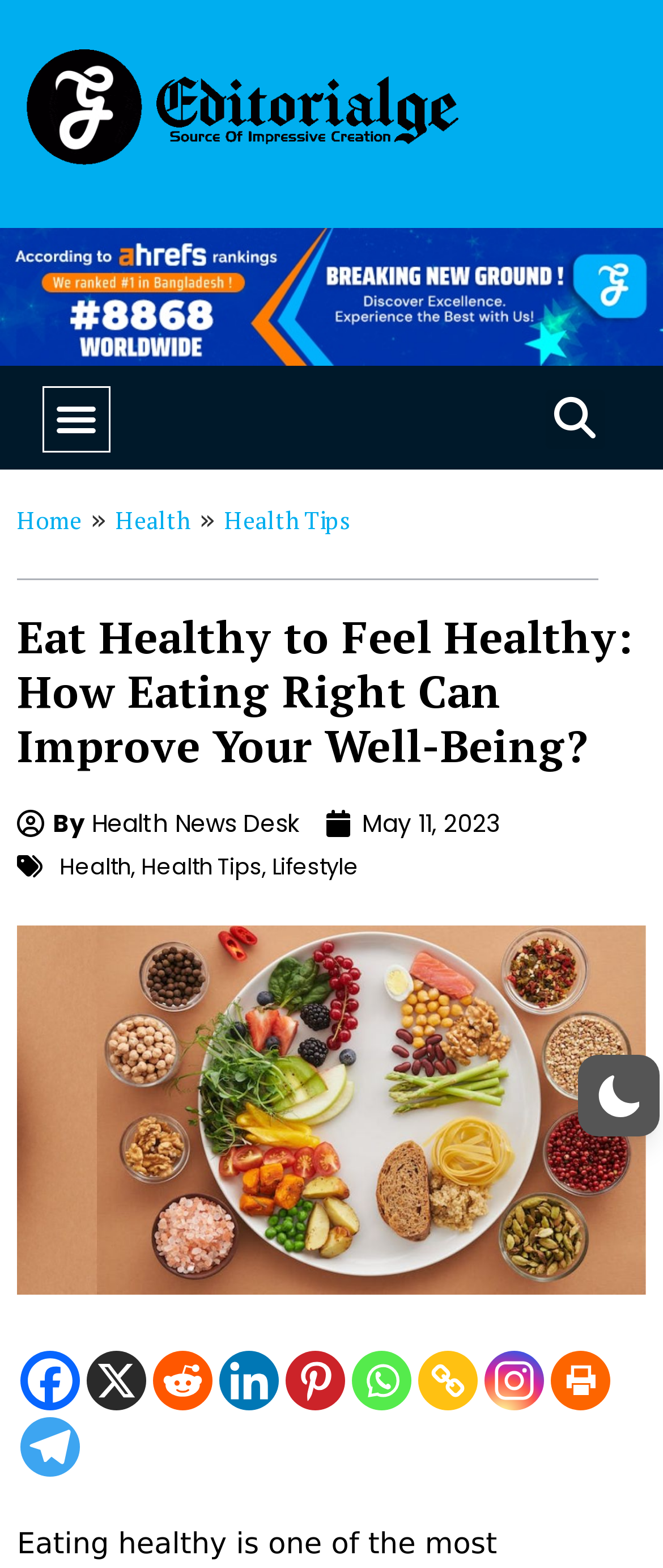What is the topic of the webpage?
Use the image to answer the question with a single word or phrase.

Health